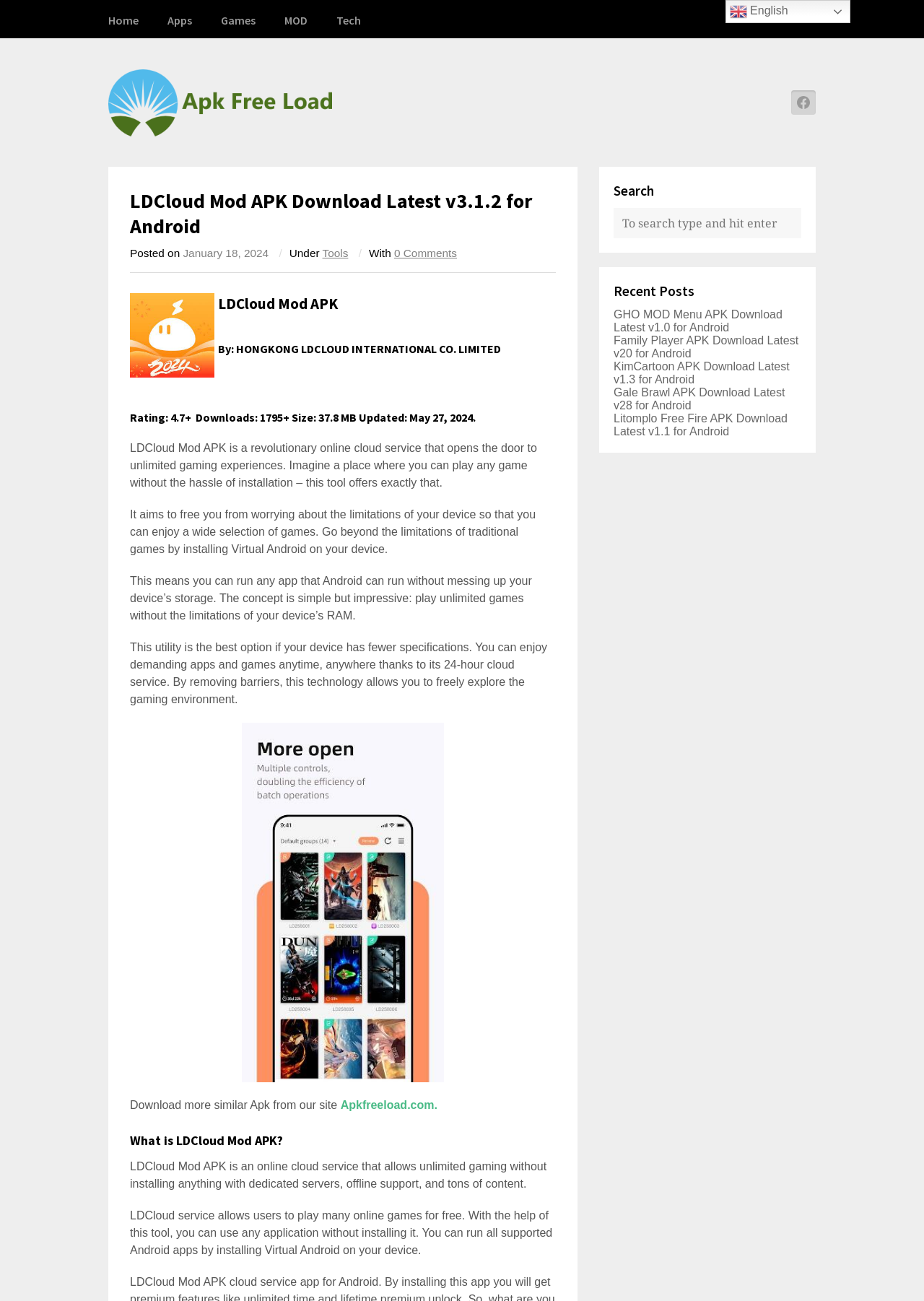Using the elements shown in the image, answer the question comprehensively: What is the name of the company that developed LDCloud Mod APK?

The name of the company that developed LDCloud Mod APK can be found in the heading element with the text 'By: HONGKONG LDCLOUD INTERNATIONAL CO. LIMITED' located below the heading element with the text 'LDCloud Mod APK'.